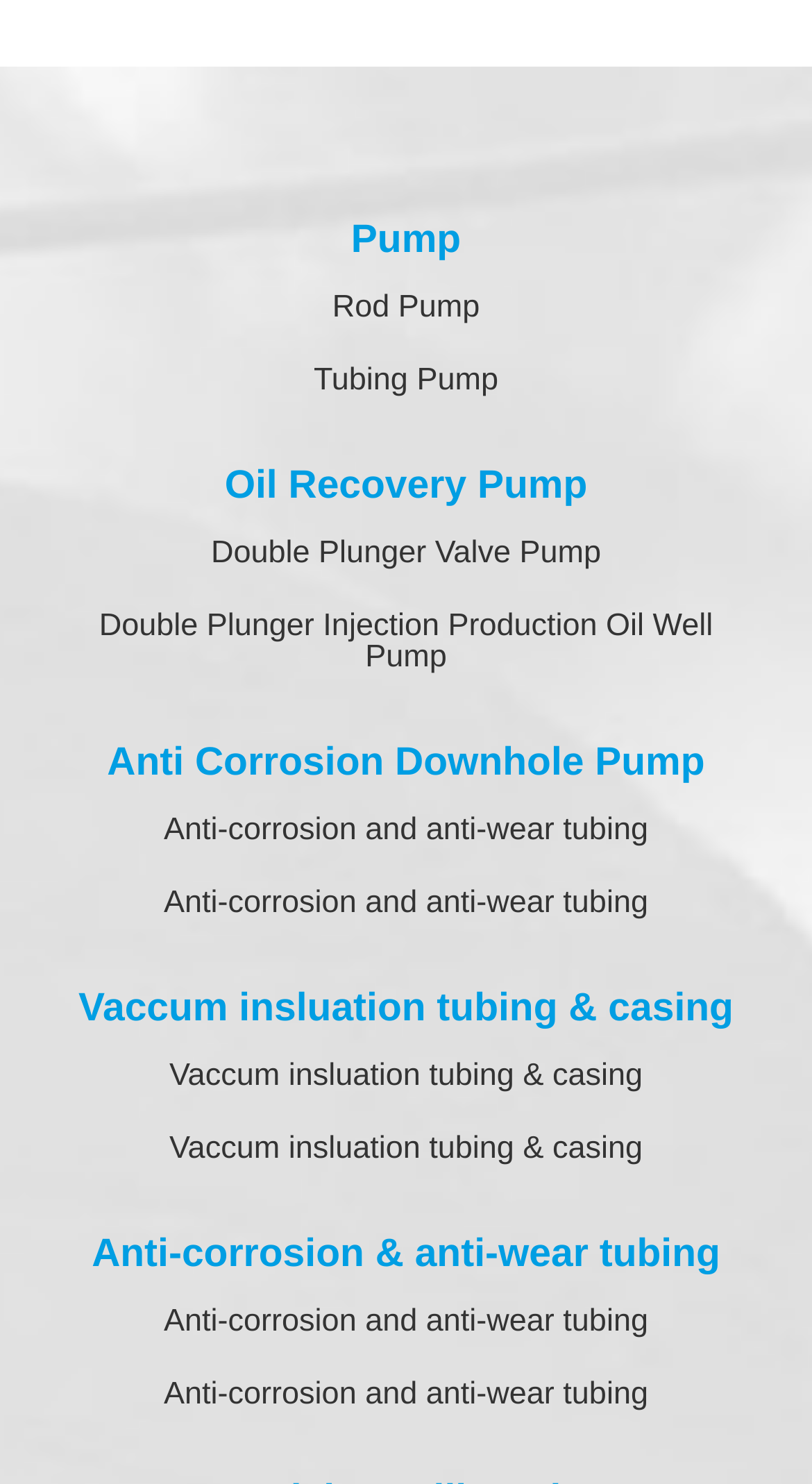How many types of pumps are mentioned under 'Oil Recovery Pump'?
Based on the image, provide a one-word or brief-phrase response.

2